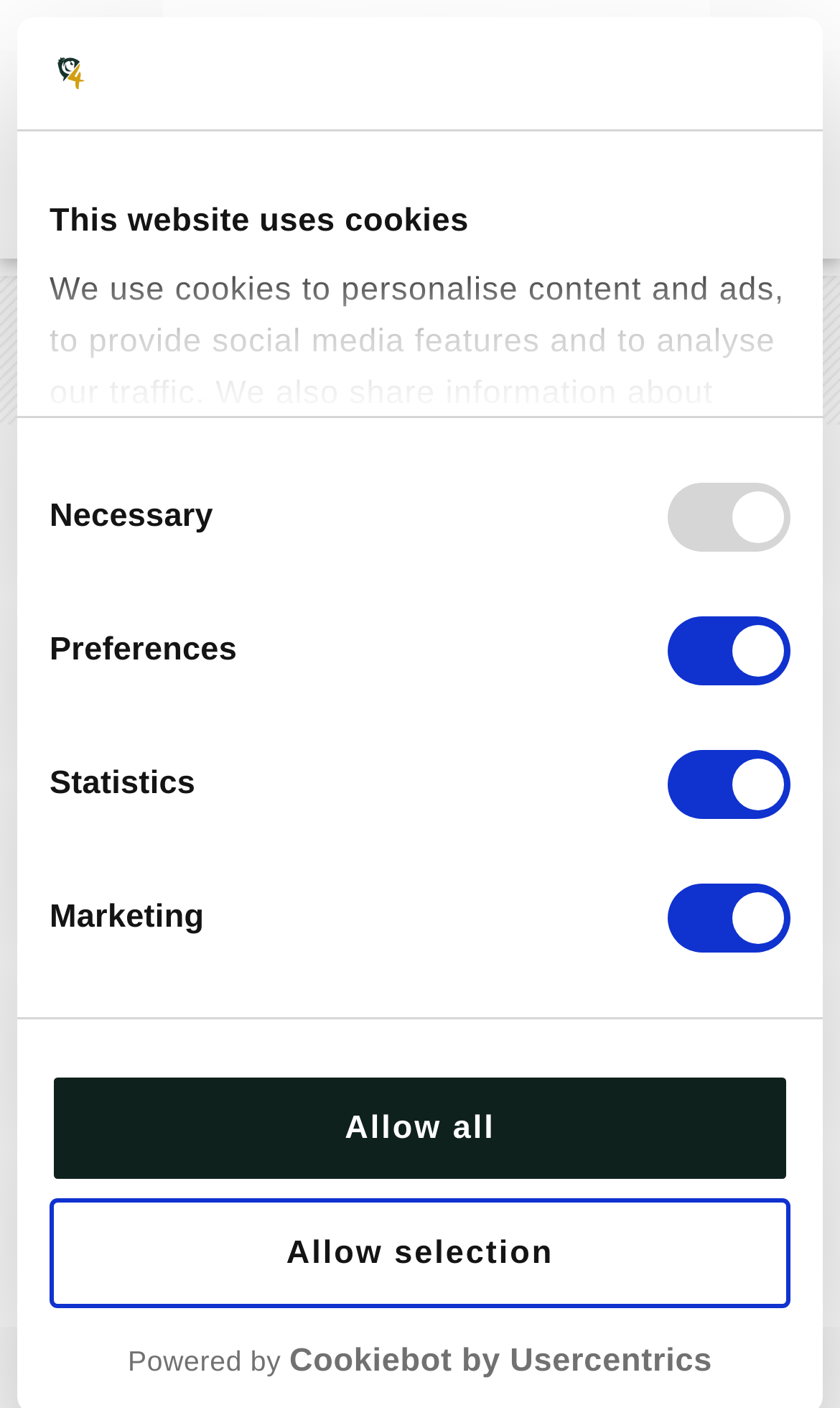Please locate the bounding box coordinates of the element that should be clicked to complete the given instruction: "Click on the 'bullying' tag".

None